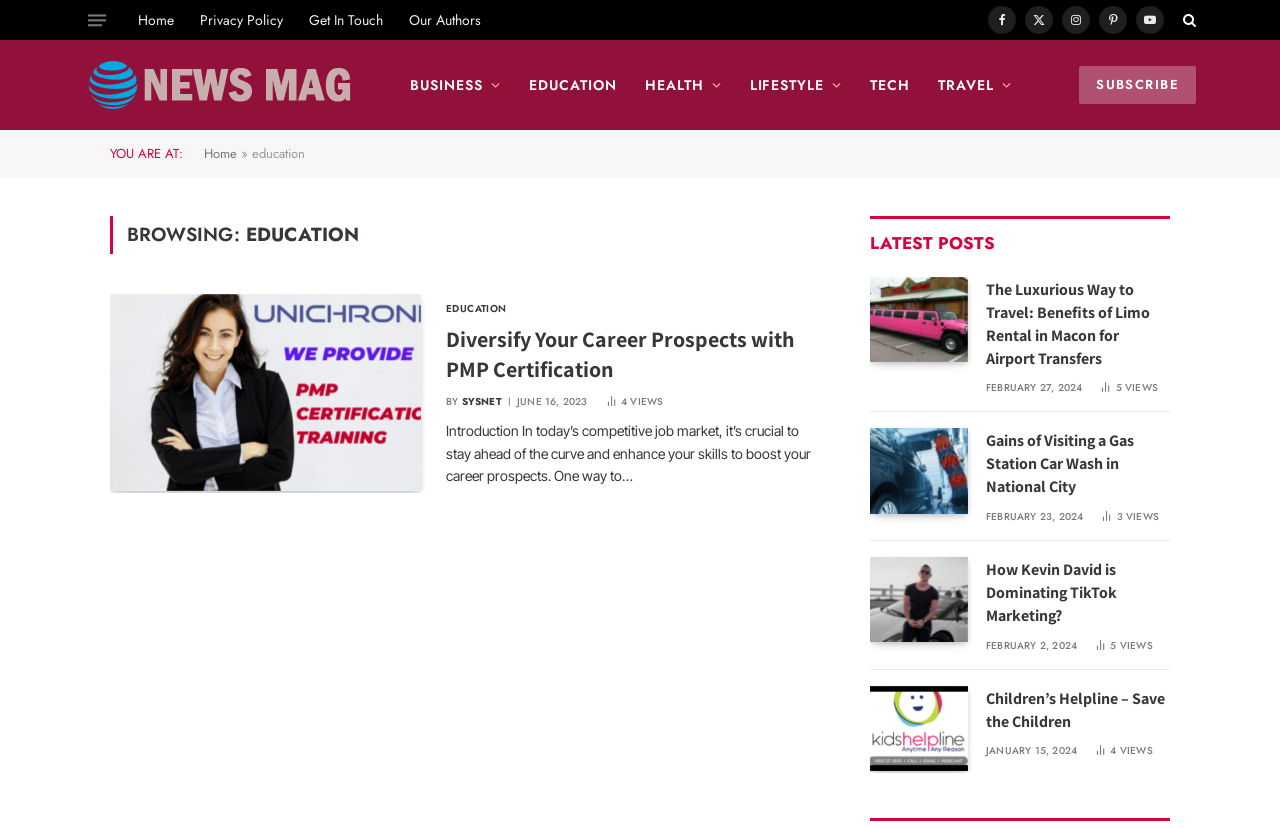How many articles are listed under 'LATEST POSTS'?
Look at the image and respond with a one-word or short phrase answer.

4